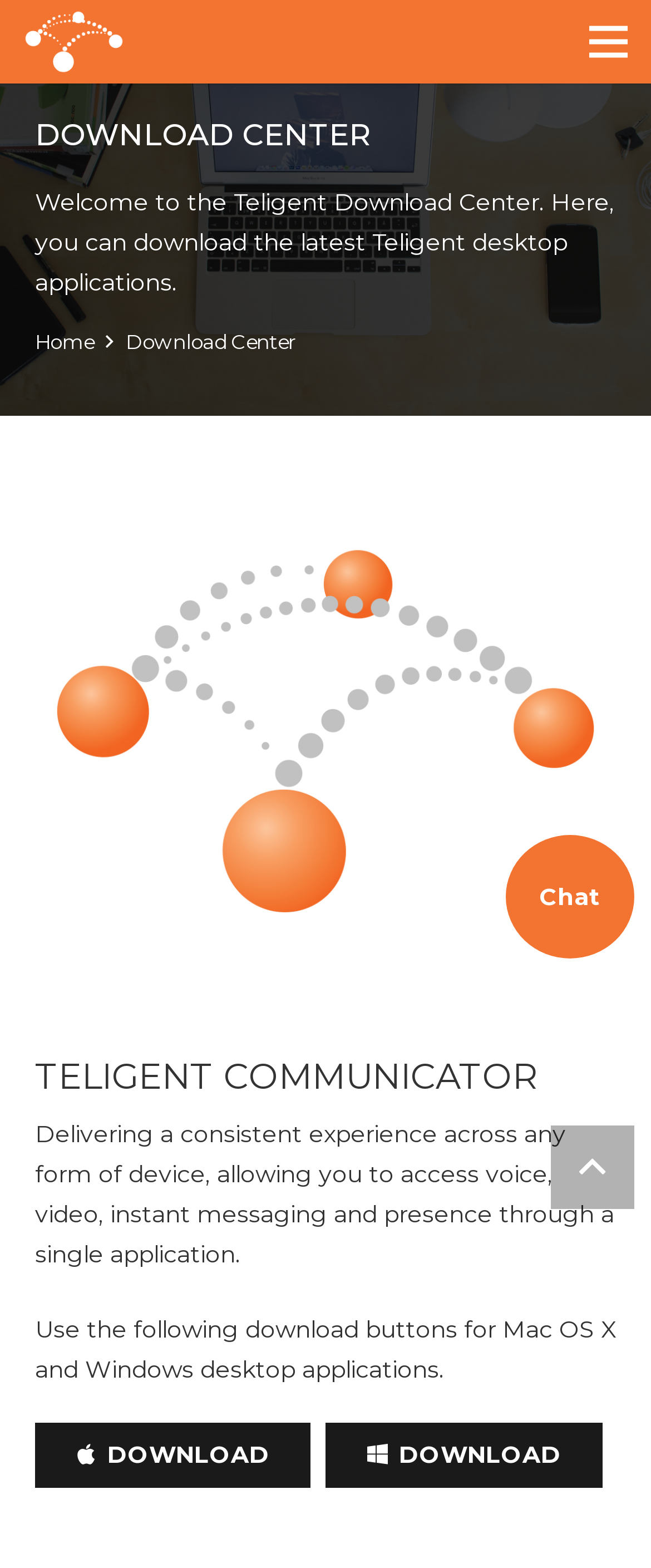Offer a detailed account of what is visible on the webpage.

The webpage is the Download Center of TeligentIP. At the top right corner, there is a "Menu" link. Below it, there are seven horizontal links: "HOME", "SOLUTIONS", "RESOURCES", "PARTNERS", "ABOUT US", and "CONTACT US", all aligned in the middle of the page.

The main content of the page is divided into two sections. The first section has a heading "DOWNLOAD CENTER" at the top, followed by a paragraph of text that welcomes users to the Teligent Download Center and explains its purpose. Below the text, there are two links, "Home" and "Download Center", aligned horizontally.

The second section has a heading "TELIGENT COMMUNICATOR" at the top, followed by a paragraph of text that describes the Teligent Communicator application. Below the text, there is another paragraph that instructs users to use the download buttons for Mac OS X and Windows desktop applications. There are two download links, both labeled with a download icon, one for Mac OS X and one for Windows, aligned horizontally.

At the bottom of the page, there is a small text element with a non-breaking space character. On the right side of the page, there is a "Chat" link. There is also a hidden link with a icon, located at the bottom right corner of the page.